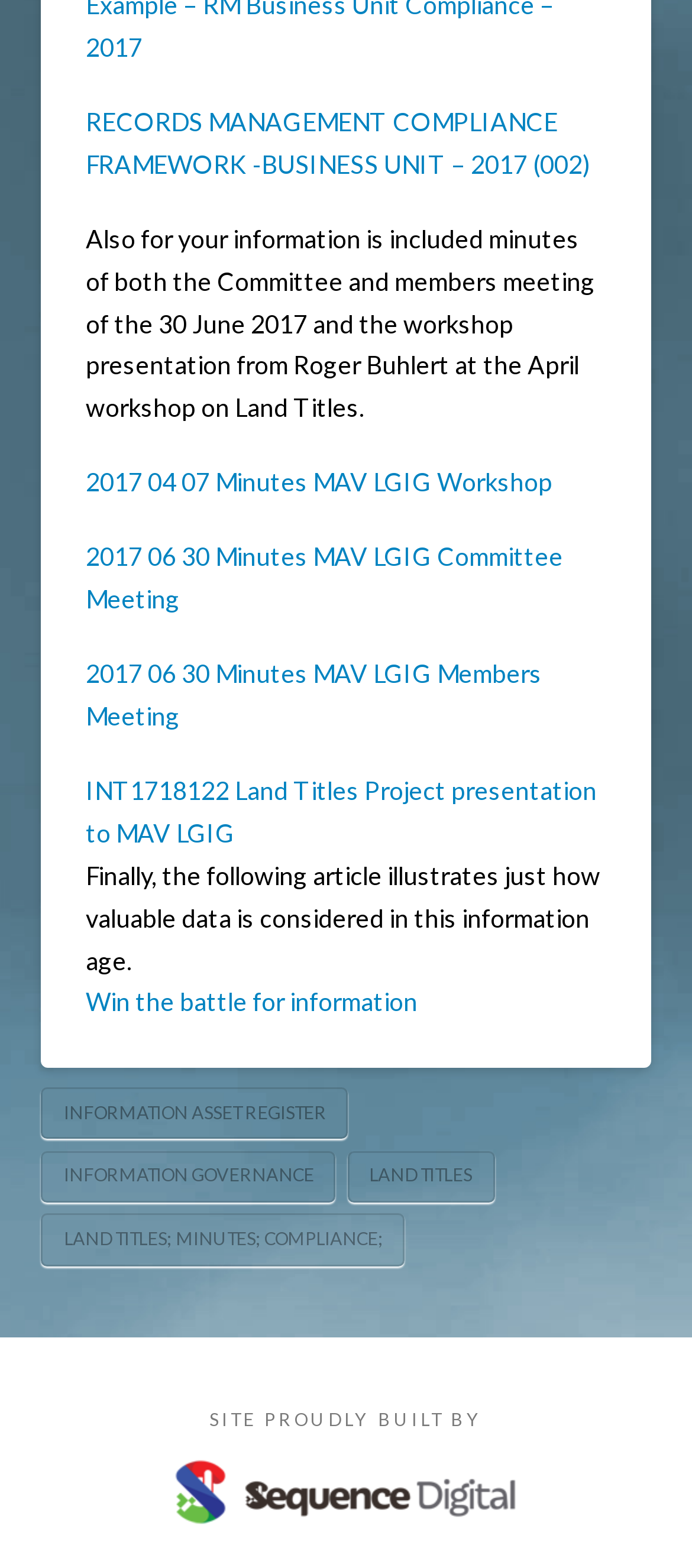Please mark the bounding box coordinates of the area that should be clicked to carry out the instruction: "Visit land titles page".

[0.502, 0.734, 0.715, 0.767]